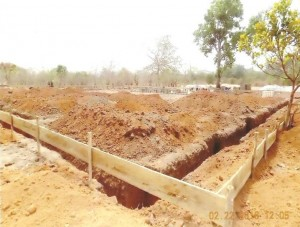Consider the image and give a detailed and elaborate answer to the question: 
What is the rural setting characterized by?

The background of the image features sparse trees, which is a characteristic of a rural setting. This suggests that the location of the construction site is in a relatively remote or countryside area.